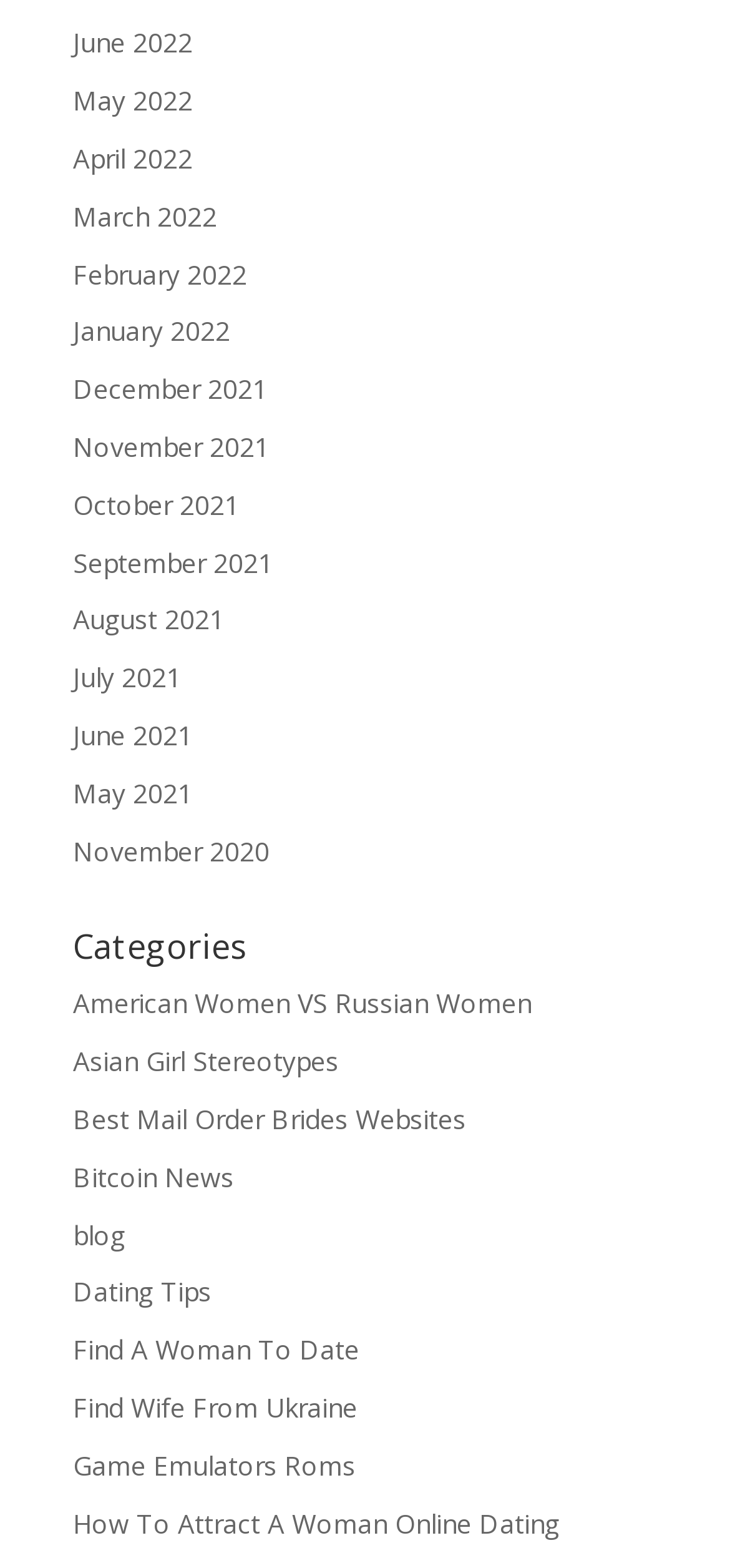Is there a link related to gaming on the webpage?
Kindly give a detailed and elaborate answer to the question.

After examining the links on the webpage, I found a link that says 'Game Emulators Roms', which suggests that the webpage has content related to gaming.